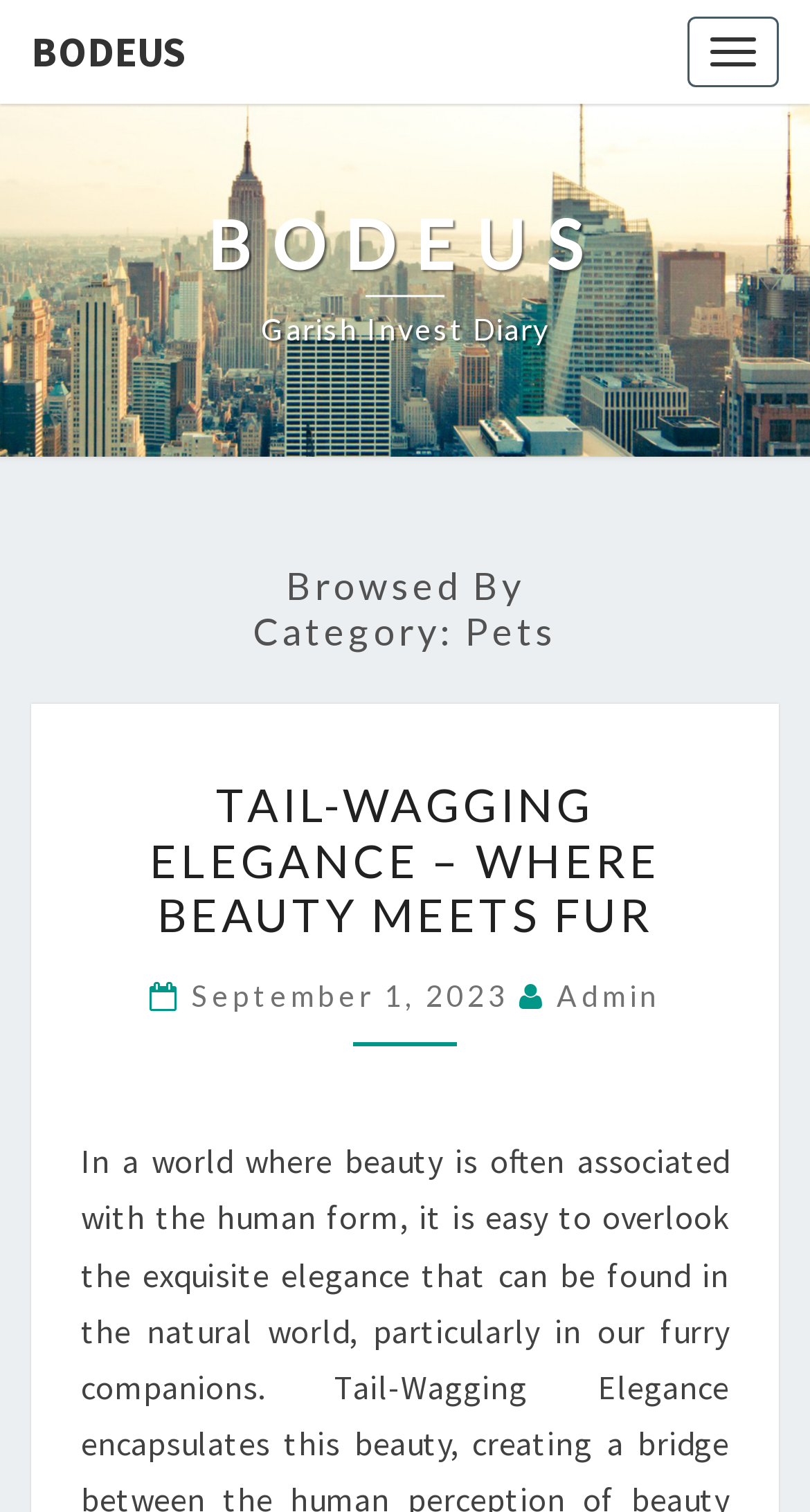Answer the following inquiry with a single word or phrase:
What is the date of the post?

September 1, 2023